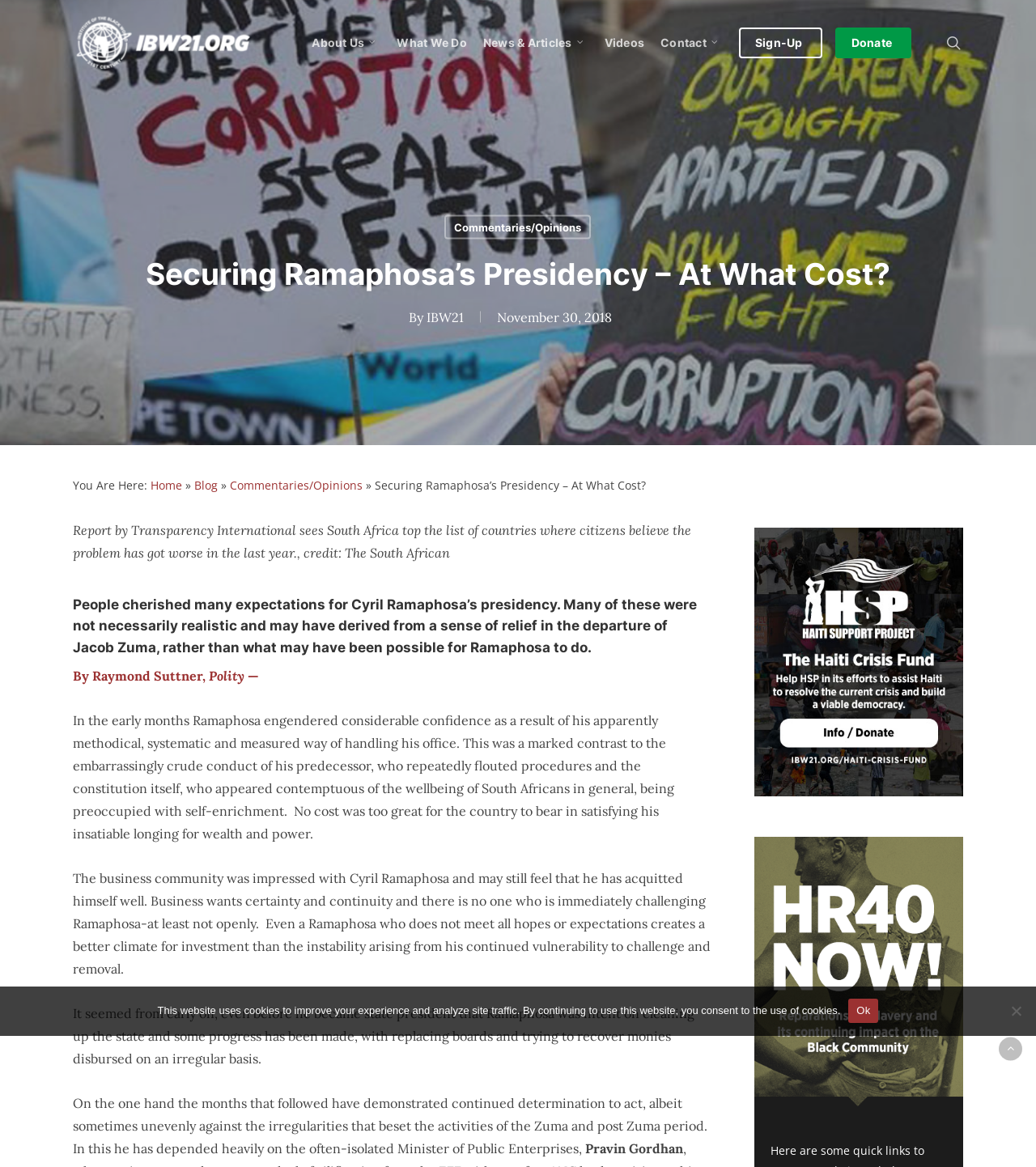Locate the bounding box coordinates of the segment that needs to be clicked to meet this instruction: "Click the 'Back to top' link".

[0.964, 0.889, 0.987, 0.909]